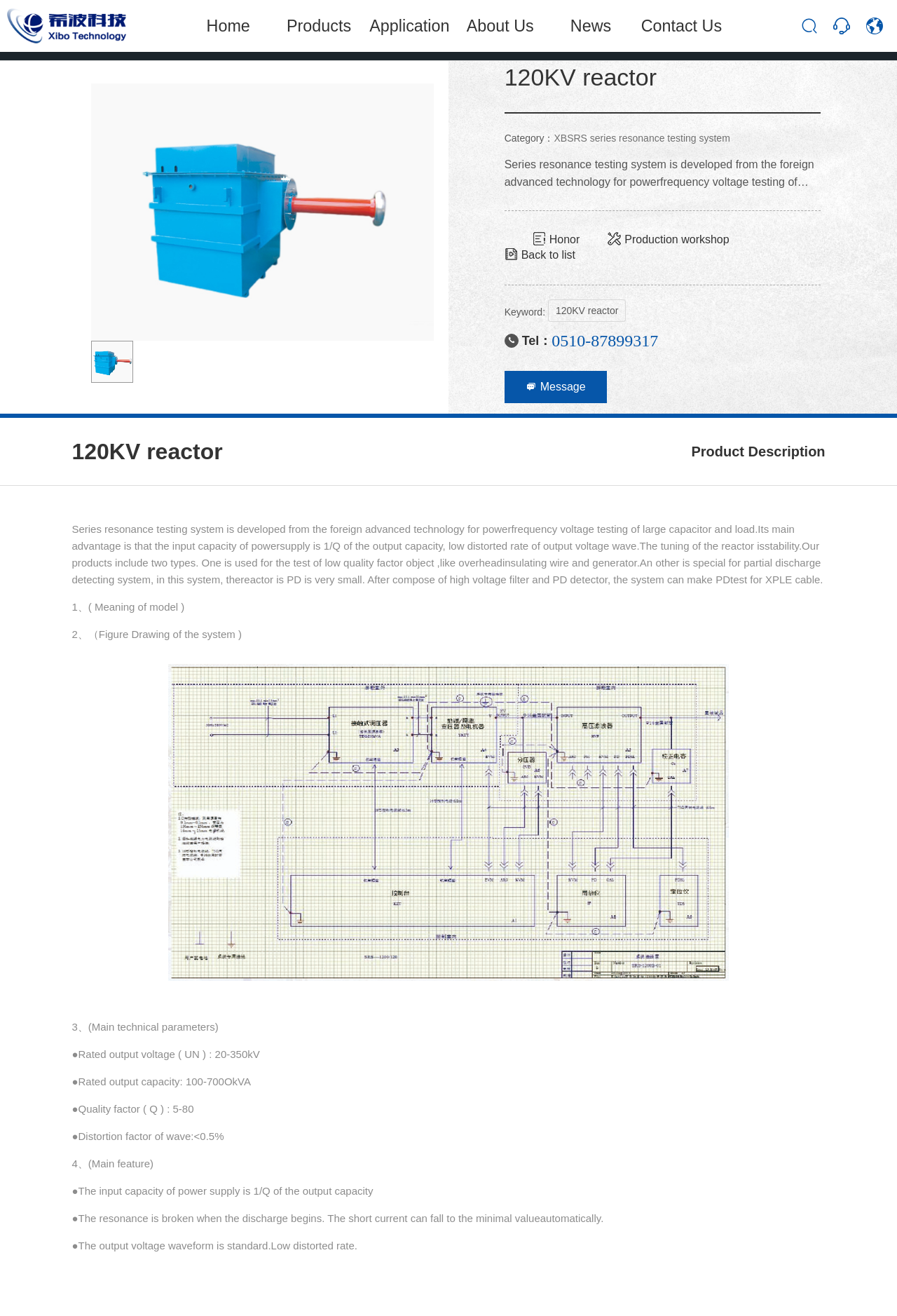Using the provided element description: "Honor", identify the bounding box coordinates. The coordinates should be four floats between 0 and 1 in the order [left, top, right, bottom].

[0.593, 0.176, 0.646, 0.188]